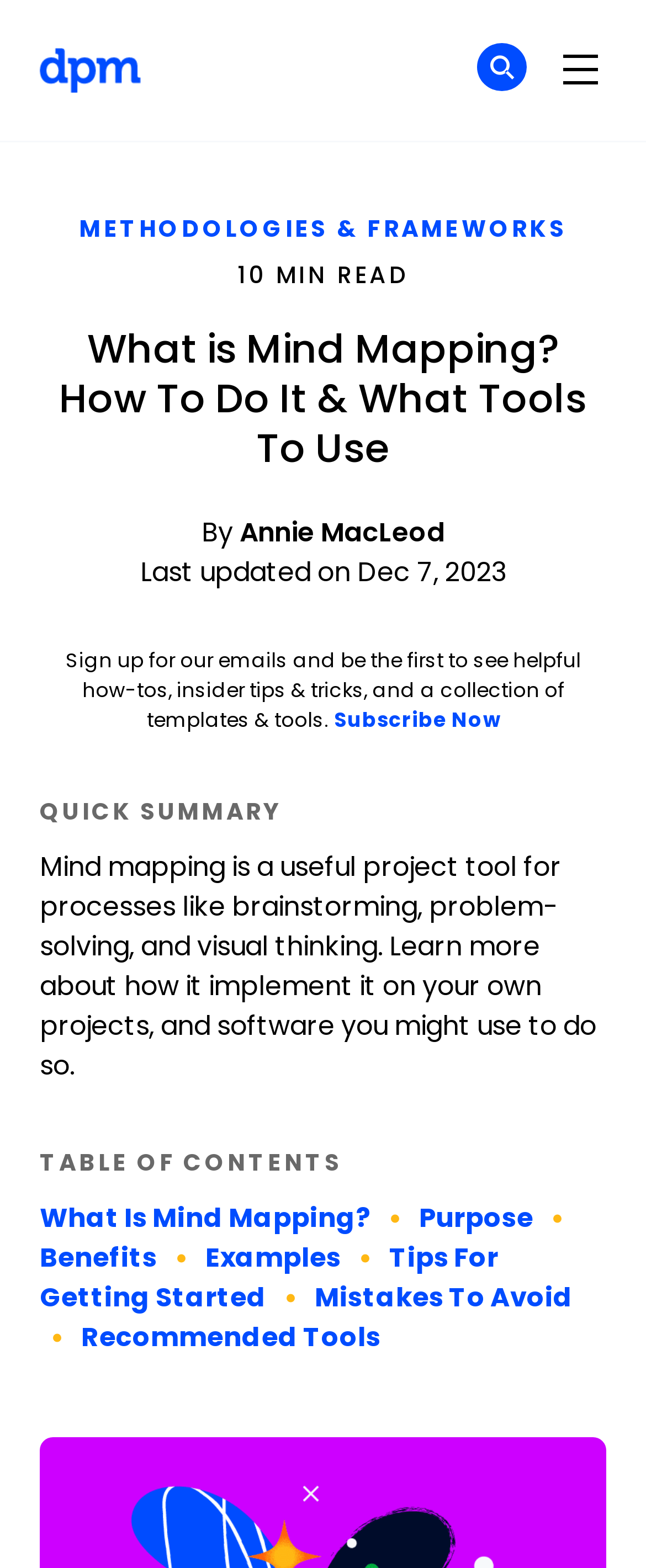Locate the bounding box coordinates of the element to click to perform the following action: 'View the article by Annie MacLeod'. The coordinates should be given as four float values between 0 and 1, in the form of [left, top, right, bottom].

[0.371, 0.327, 0.688, 0.352]